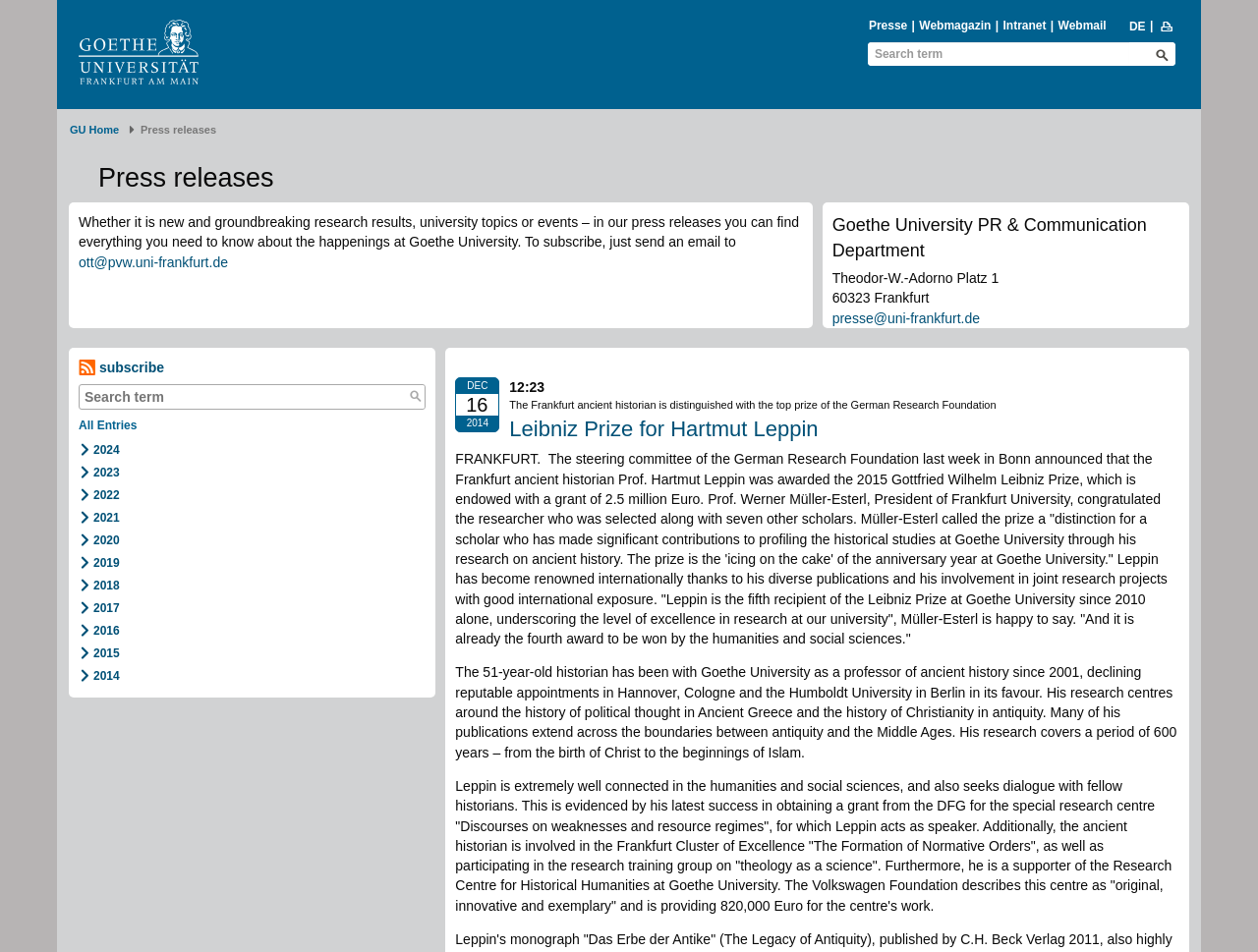What is the topic of the press release?
Kindly offer a detailed explanation using the data available in the image.

I found the answer by looking at the main content of the webpage, where there is a heading that says 'Leibniz Prize for Hartmut Leppin'. This suggests that the press release is about the Leibniz Prize awarded to Hartmut Leppin.